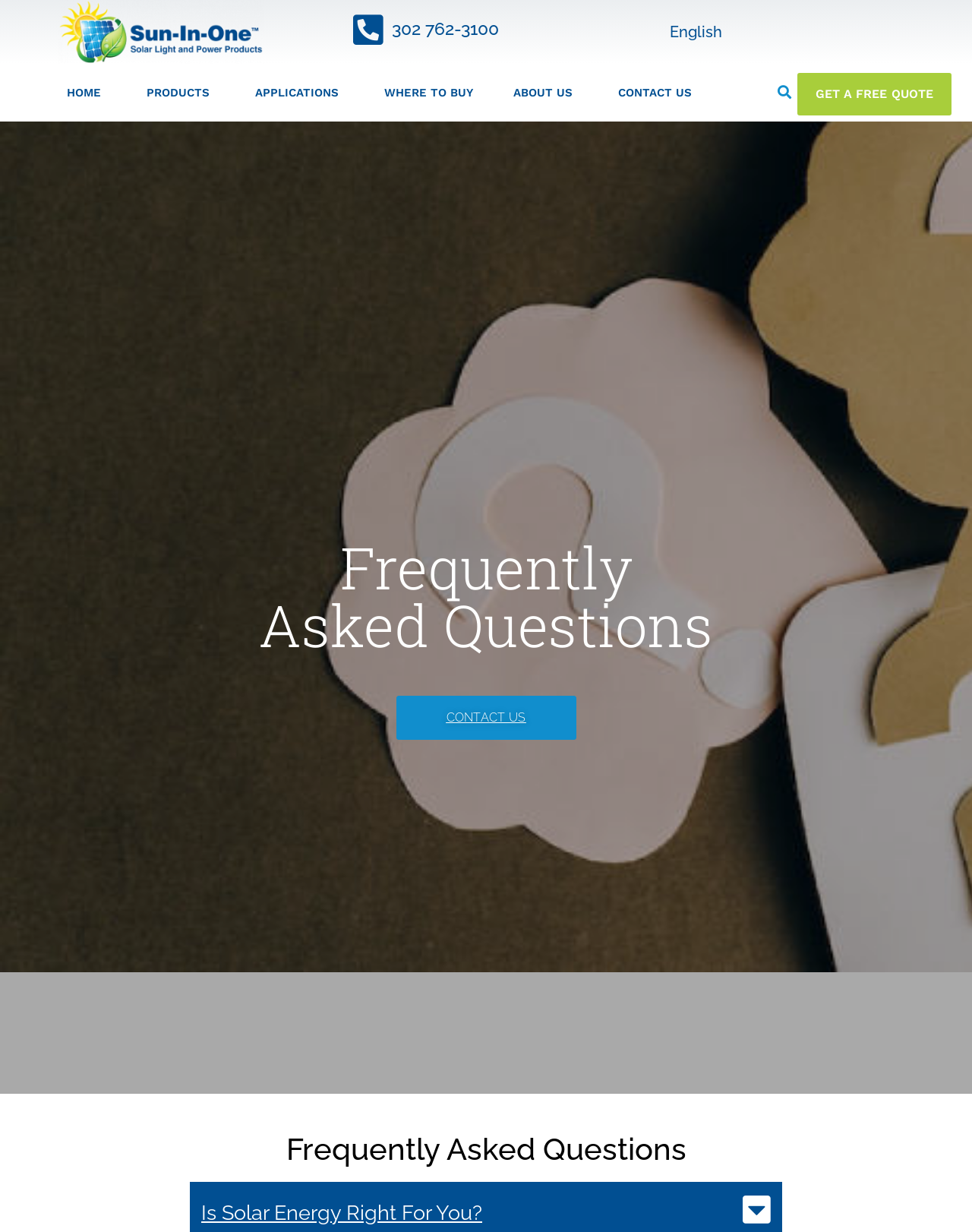How many languages are available on the website?
Using the image, provide a concise answer in one word or a short phrase.

1